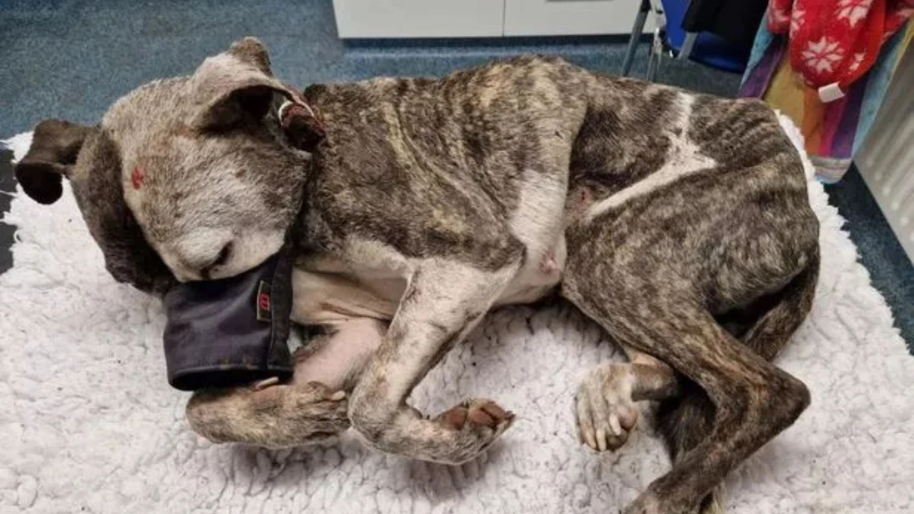Please provide a comprehensive response to the question below by analyzing the image: 
What emotions does the scene evoke?

The caption states that the scene 'evokes empathy and vulnerability', suggesting that the image of the sleeping dog in a cozy setting creates a sense of emotional connection and fragility in the viewer.